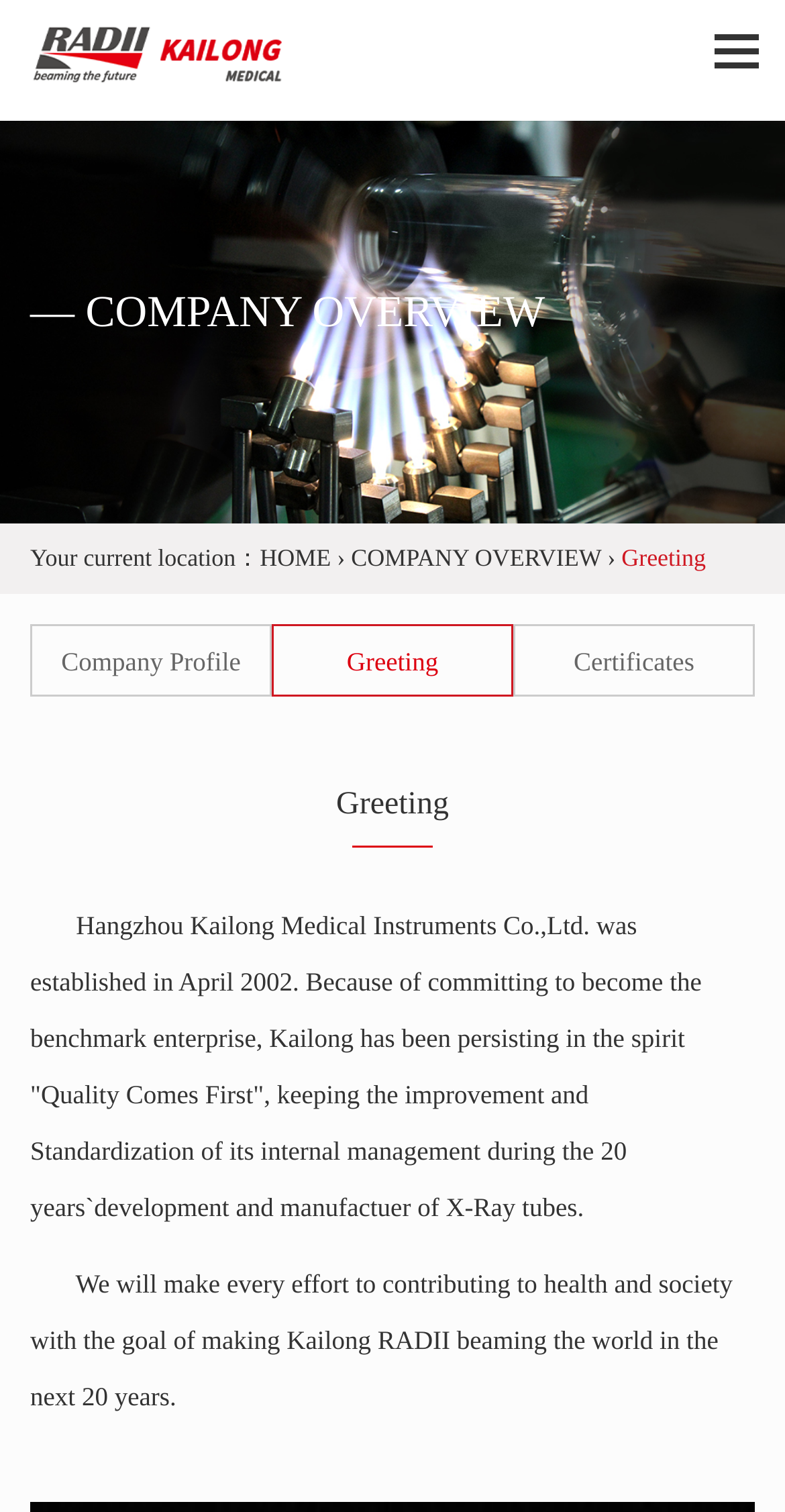Find the bounding box coordinates of the UI element according to this description: "COMPANY OVERVIEW".

[0.447, 0.36, 0.766, 0.378]